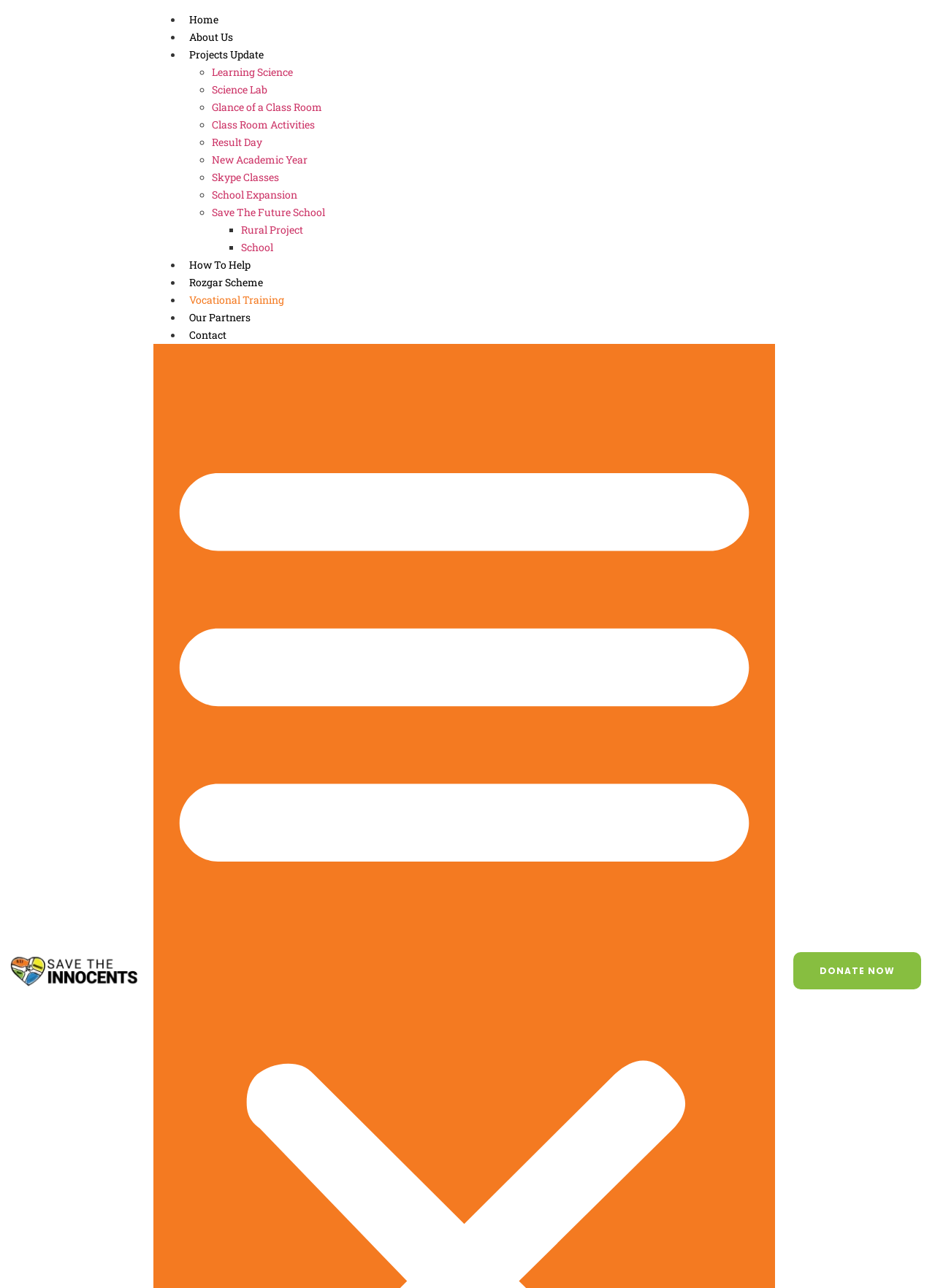Present a detailed account of what is displayed on the webpage.

The webpage is about Save the Innocents, a community-based non-profit organization that works against poverty and illiteracy. At the top, there is a navigation menu with 15 links, including "Home", "About Us", "Projects Update", and others, each preceded by a list marker. These links are positioned horizontally, with the first link "Home" located at the top left and the last link "Contact" at the top right.

Below the navigation menu, there is a prominent link "DONATE NOW" located at the bottom right of the page. The link is quite large and stands out from the rest of the content.

The rest of the page appears to be a list of projects or updates, with each item represented by a link and a list marker. There are 17 such items, including "Learning Science", "Science Lab", "Glance of a Class Room", and others. These links are positioned vertically, with the first item at the top and the last item at the bottom. The list markers are of two types: "•" and "◦", with the "•" markers used for the first 7 items and the "◦" markers used for the next 10 items.